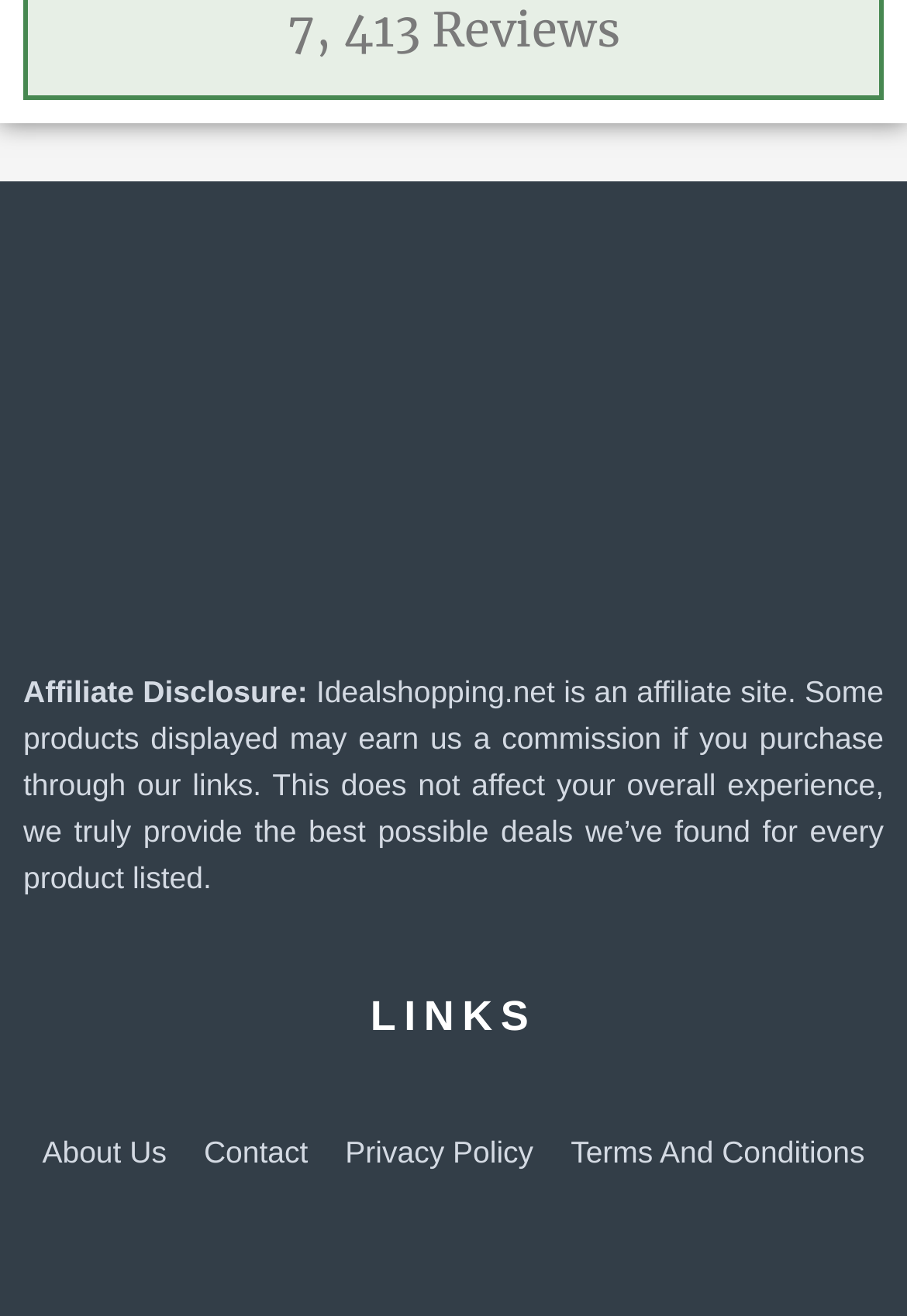Determine the bounding box coordinates for the UI element described. Format the coordinates as (top-left x, top-left y, bottom-right x, bottom-right y) and ensure all values are between 0 and 1. Element description: Privacy Policy

[0.381, 0.859, 0.588, 0.894]